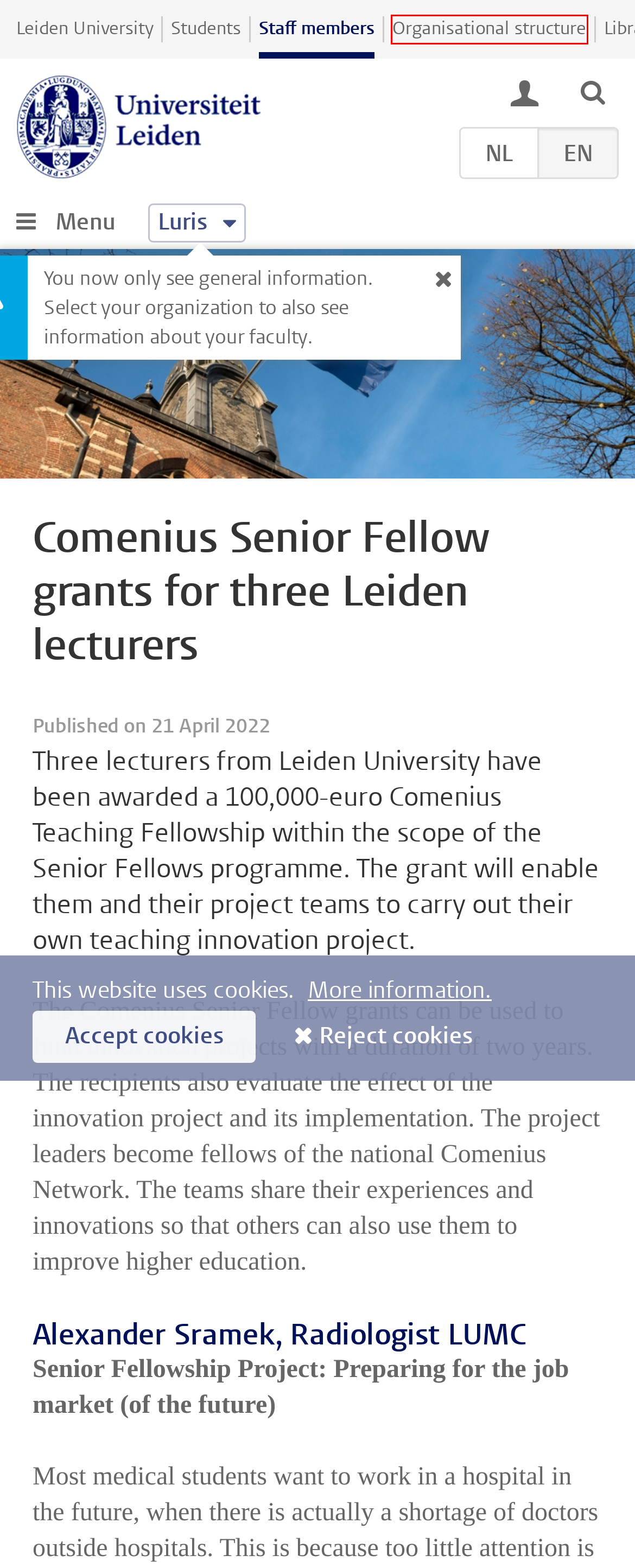You see a screenshot of a webpage with a red bounding box surrounding an element. Pick the webpage description that most accurately represents the new webpage after interacting with the element in the red bounding box. The options are:
A. Drie Comenius Senior Fellow-beurzen voor Leidse docenten - Universiteit Leiden
B. Organisational structure - Leiden University
C. Home - Leiden University
D. Imprisonment - Leiden University
E. Student website - Leiden University
F. Leiden Law School - Leiden University
G. Latin American Studies (MA) - Leiden University
H. Cookies - Leiden University

B